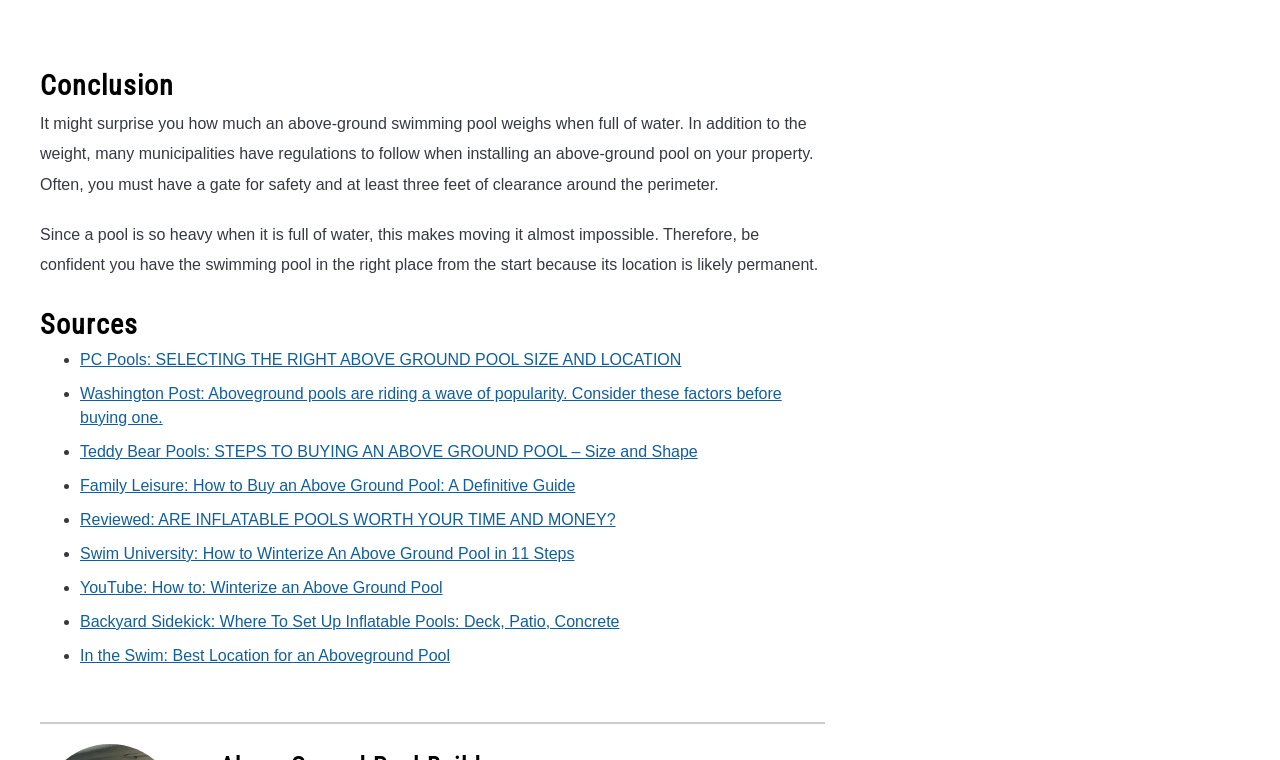What is the likely reason for an above-ground pool being difficult to move?
Please answer the question with as much detail and depth as you can.

According to the text, an above-ground pool is very heavy when full of water, making it almost impossible to move. This suggests that the weight of the pool is the primary reason for its immobility.